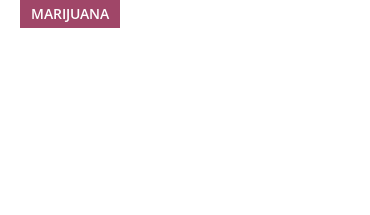Write a descriptive caption for the image, covering all notable aspects.

The image is associated with an article reporting on KushCo Holdings Inc., which has disclosed Q2 2021 revenues totaling $32.9 million. The piece highlights the company's strategic financial advancements, including raising $40 million through an equity issue. The context suggests a significant focus on the marijuana industry as indicated by the terminology and theme reflected in the article's title, which underscores the financial and operational undertakings in the cannabis sector. The article is part of a broader discussion regarding developments within various cannabis companies, illustrating a growing interest in the sector's financial viability and strategic growth decisions.